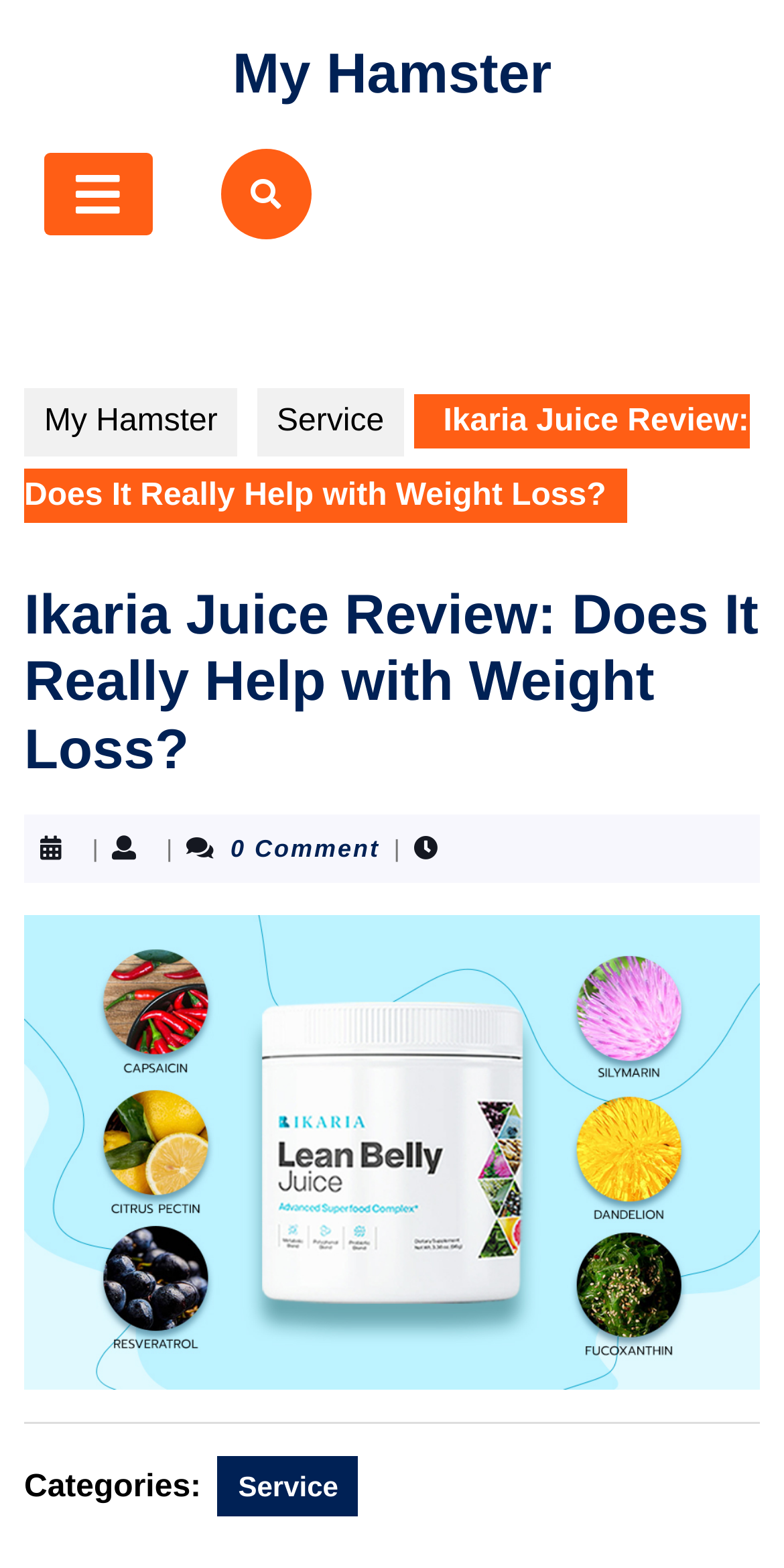What is the orientation of the separator?
Give a one-word or short-phrase answer derived from the screenshot.

Horizontal